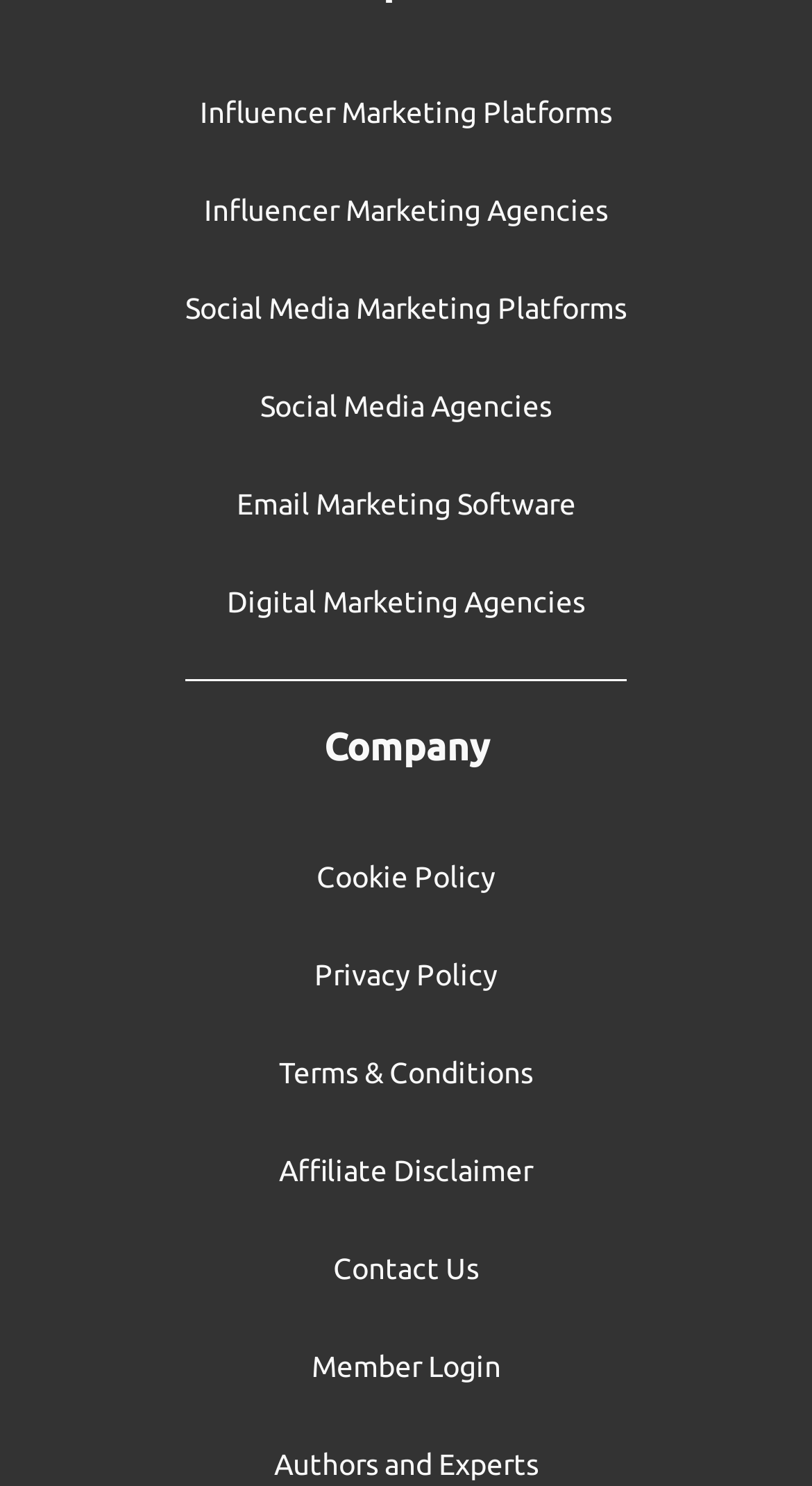Please determine the bounding box coordinates of the section I need to click to accomplish this instruction: "Login as a member".

[0.383, 0.91, 0.617, 0.929]